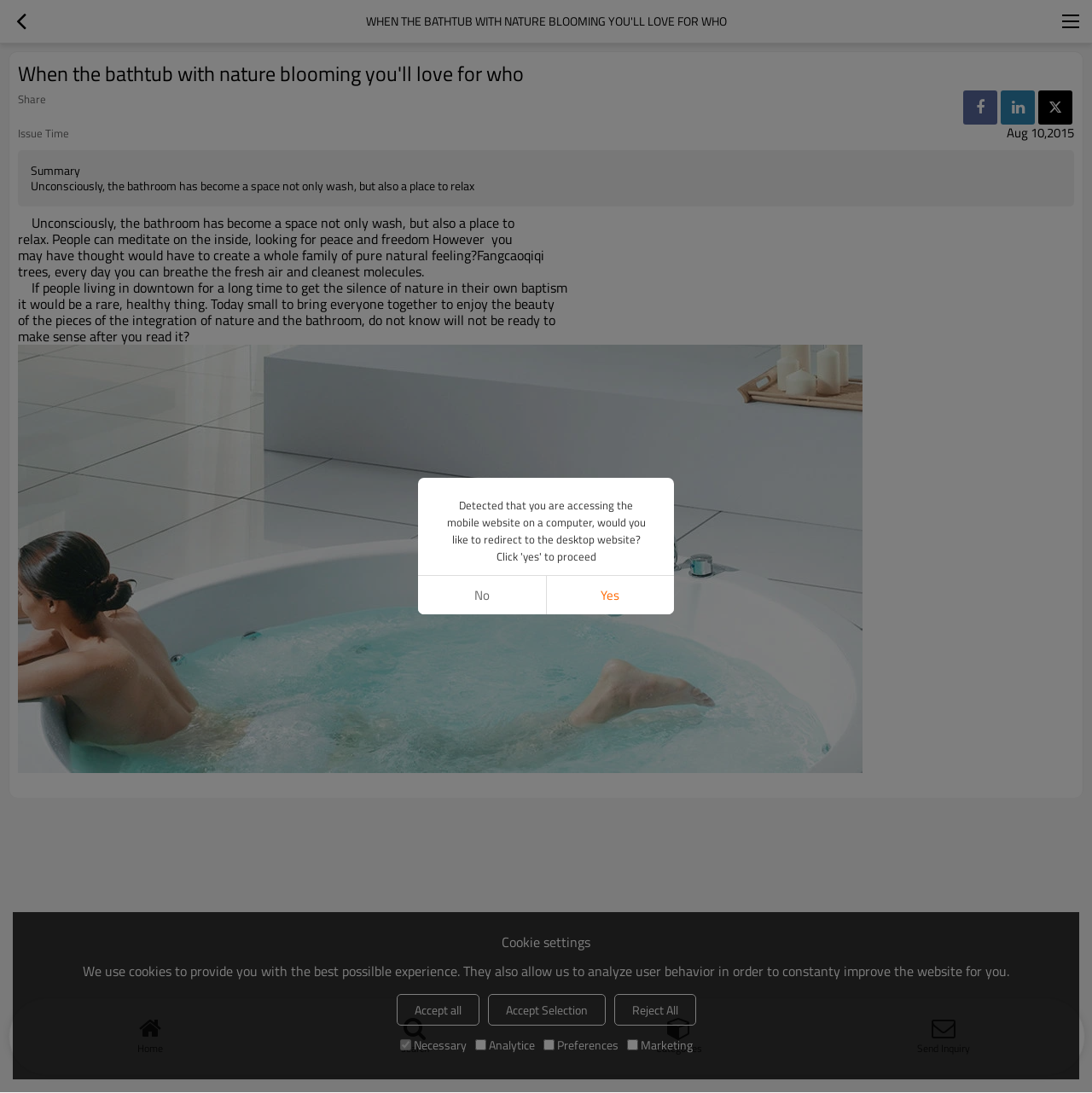Predict the bounding box coordinates for the UI element described as: "title="Share Twitter"". The coordinates should be four float numbers between 0 and 1, presented as [left, top, right, bottom].

[0.951, 0.083, 0.982, 0.114]